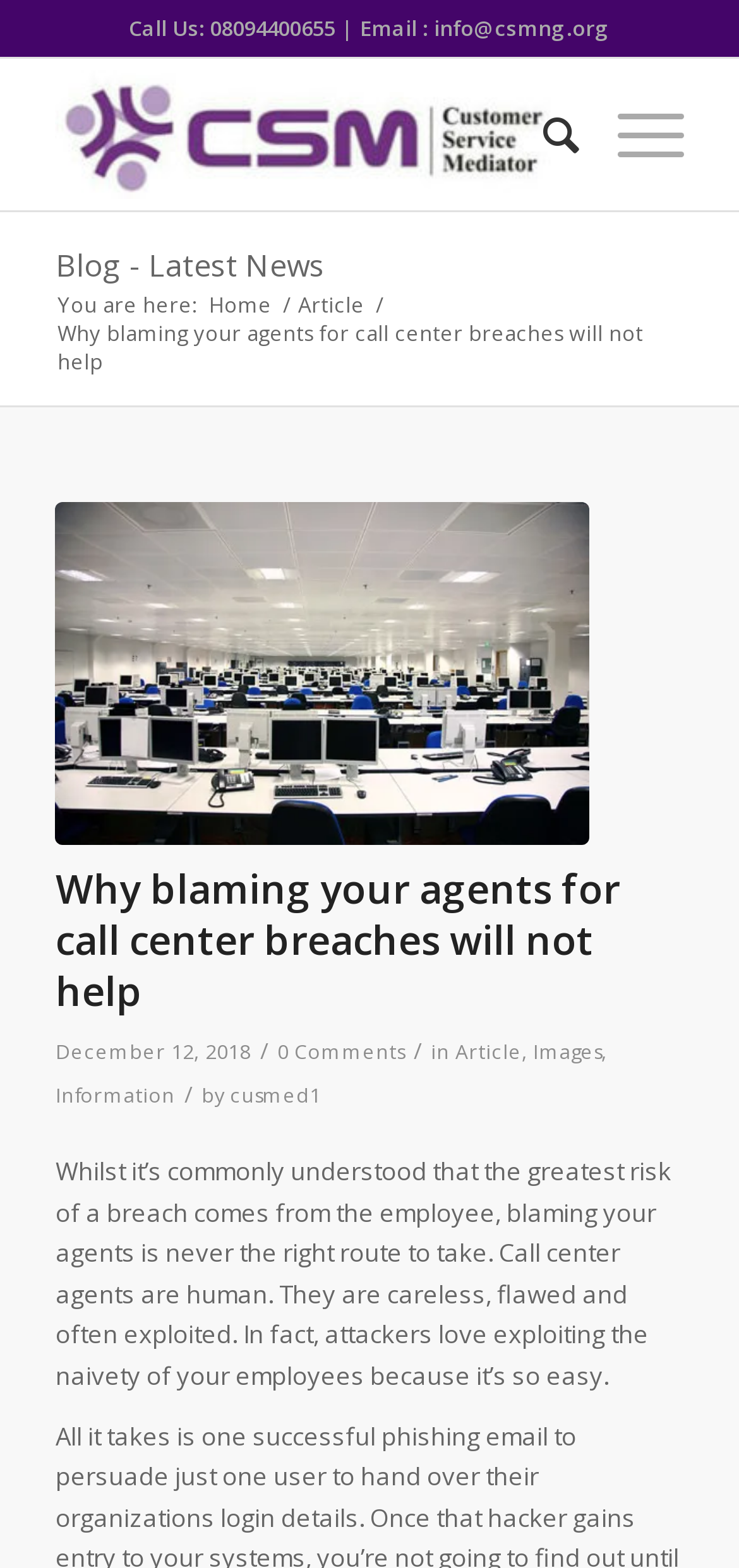Extract the bounding box of the UI element described as: "Images".

[0.721, 0.663, 0.813, 0.68]